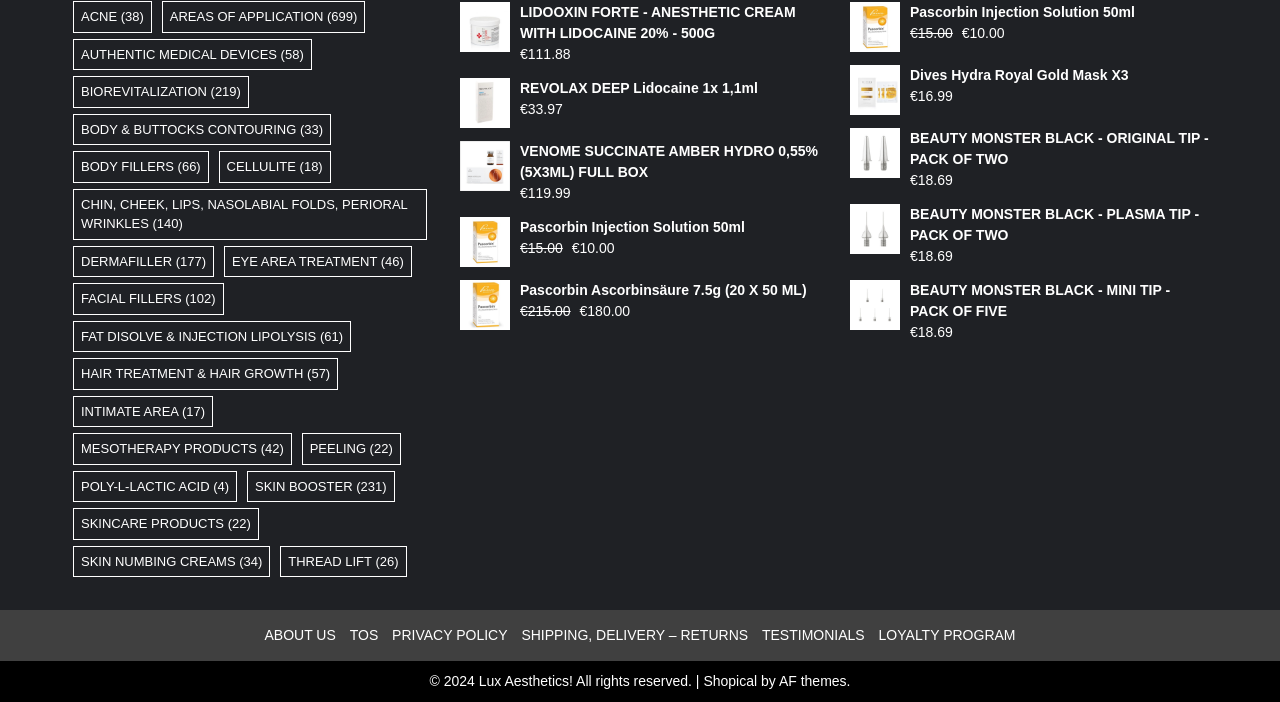What is the name of the link at the bottom of the webpage?
Examine the screenshot and reply with a single word or phrase.

ABOUT US